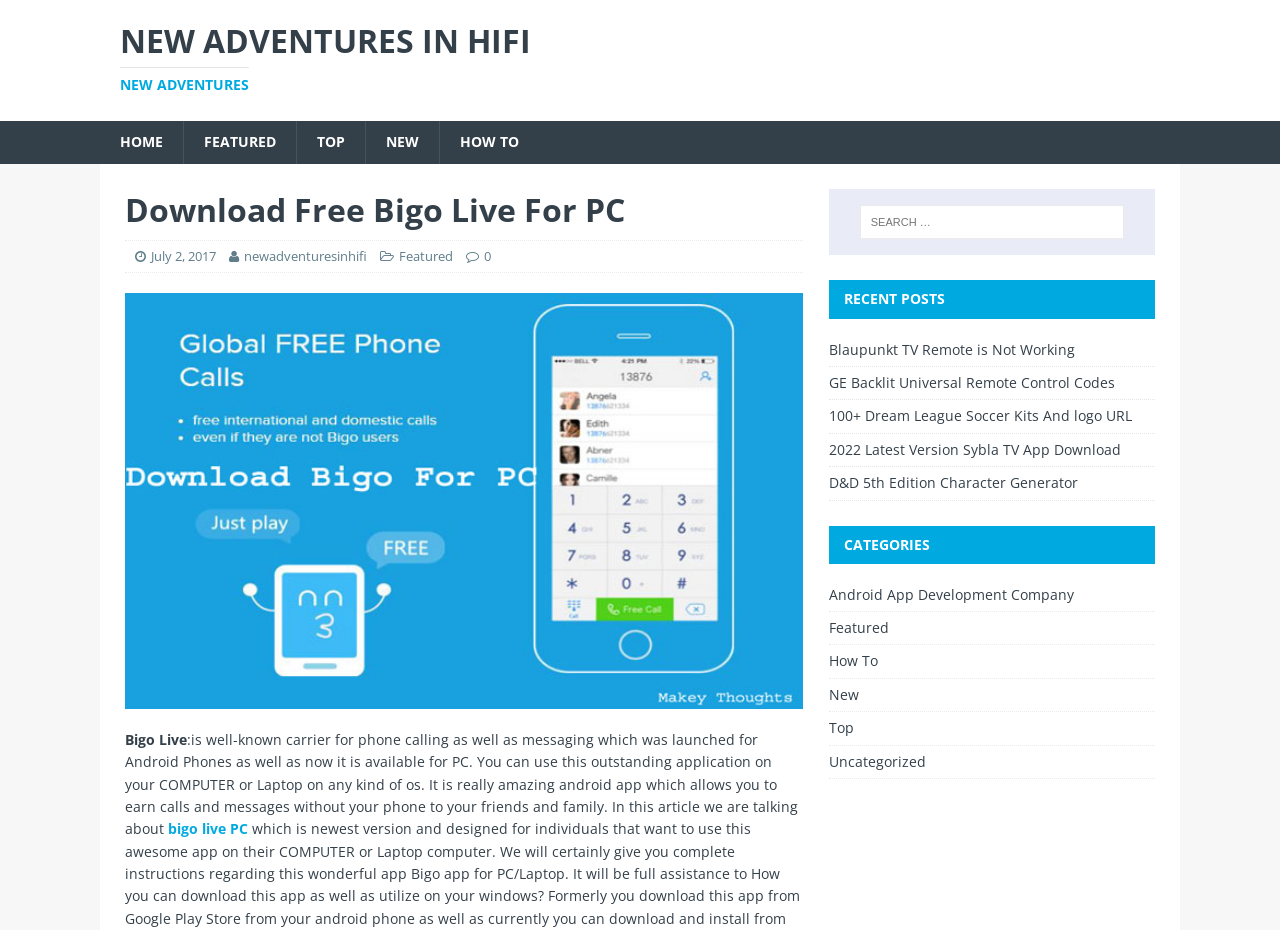What is the category of the article 'Download Free Bigo Live For PC'?
Look at the image and construct a detailed response to the question.

The category of the article 'Download Free Bigo Live For PC' can be determined from the link 'Featured' which is present in the same section as the article title.